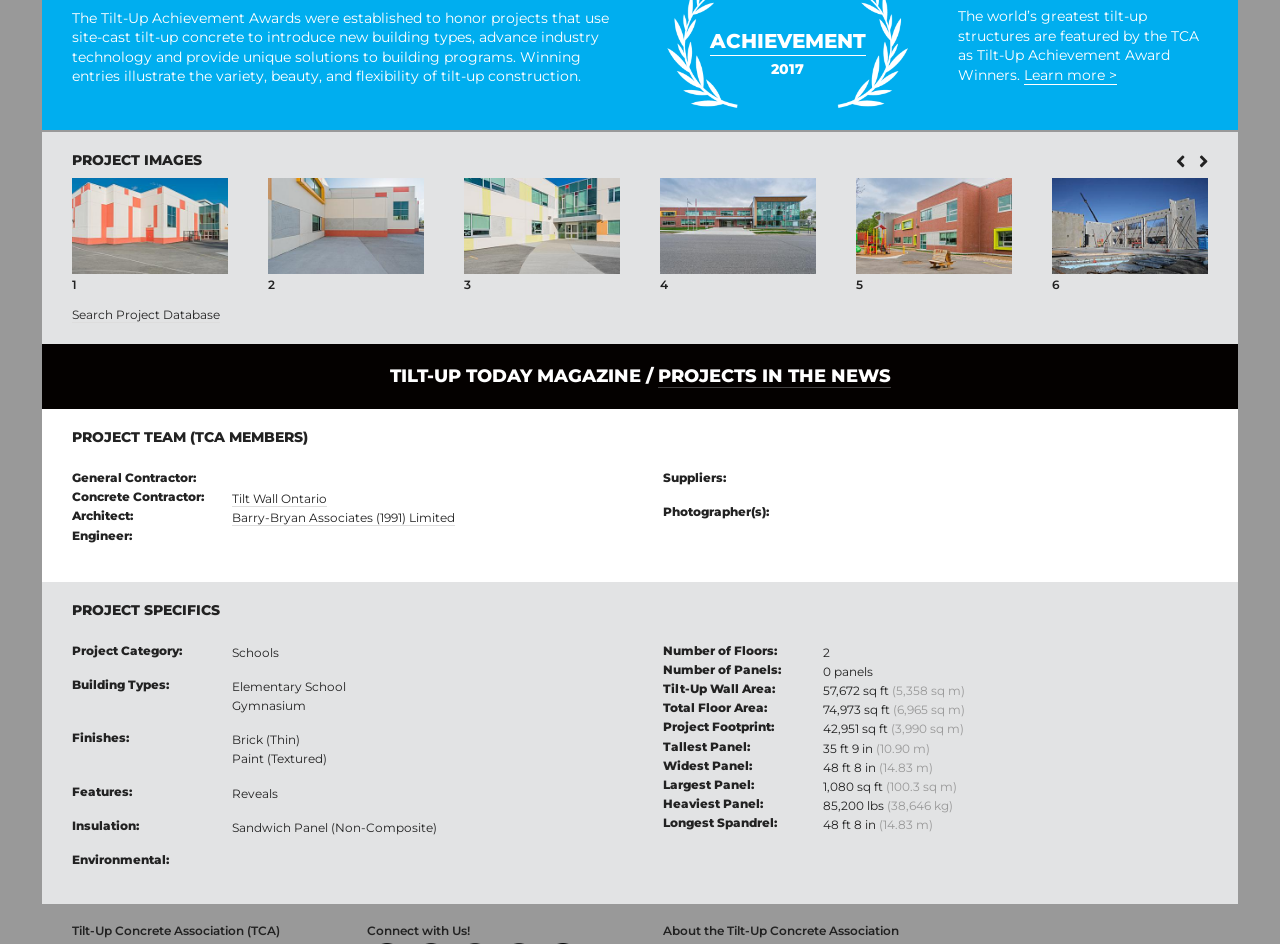Mark the bounding box of the element that matches the following description: "parent_node: 4".

[0.516, 0.189, 0.638, 0.291]